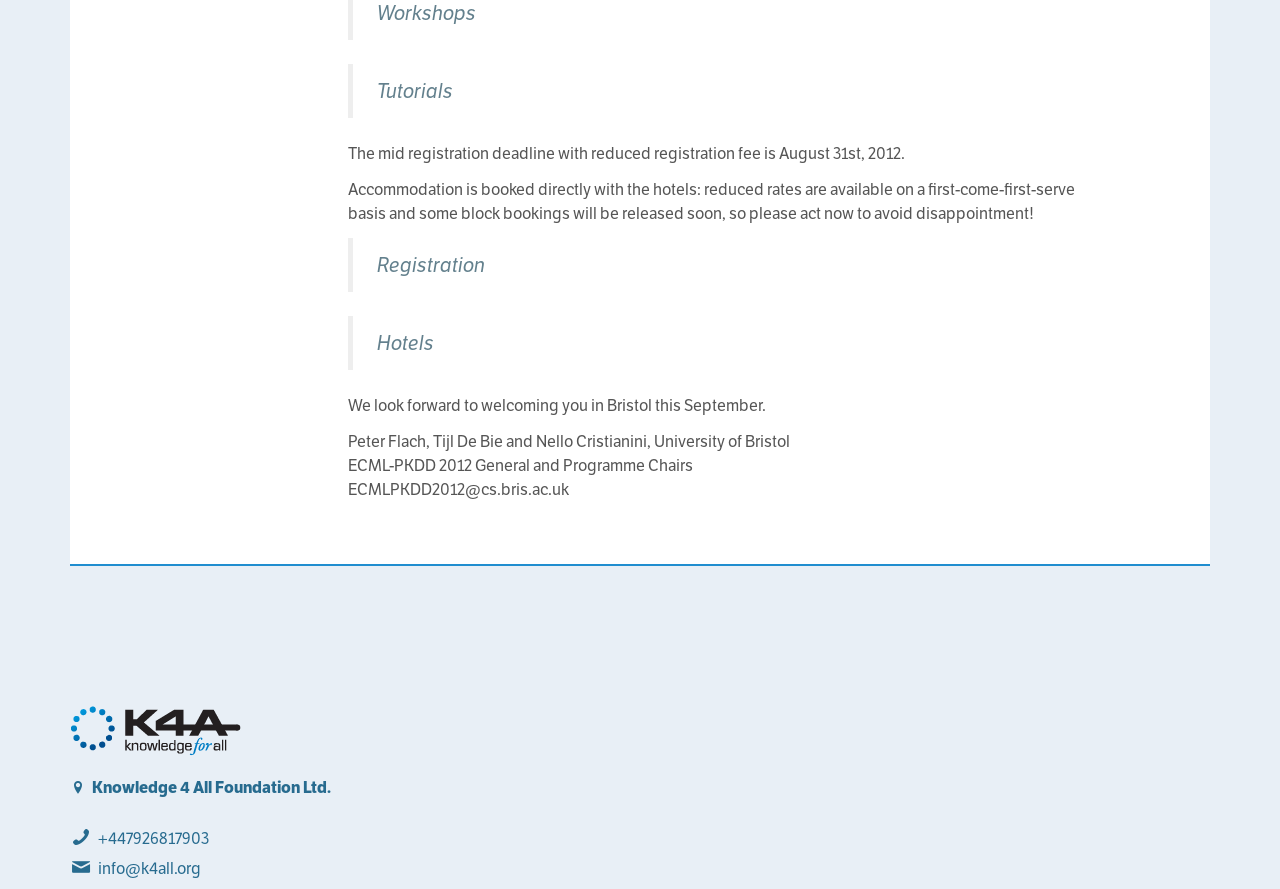Given the following UI element description: "alt="Logo"", find the bounding box coordinates in the webpage screenshot.

[0.055, 0.795, 0.412, 0.851]